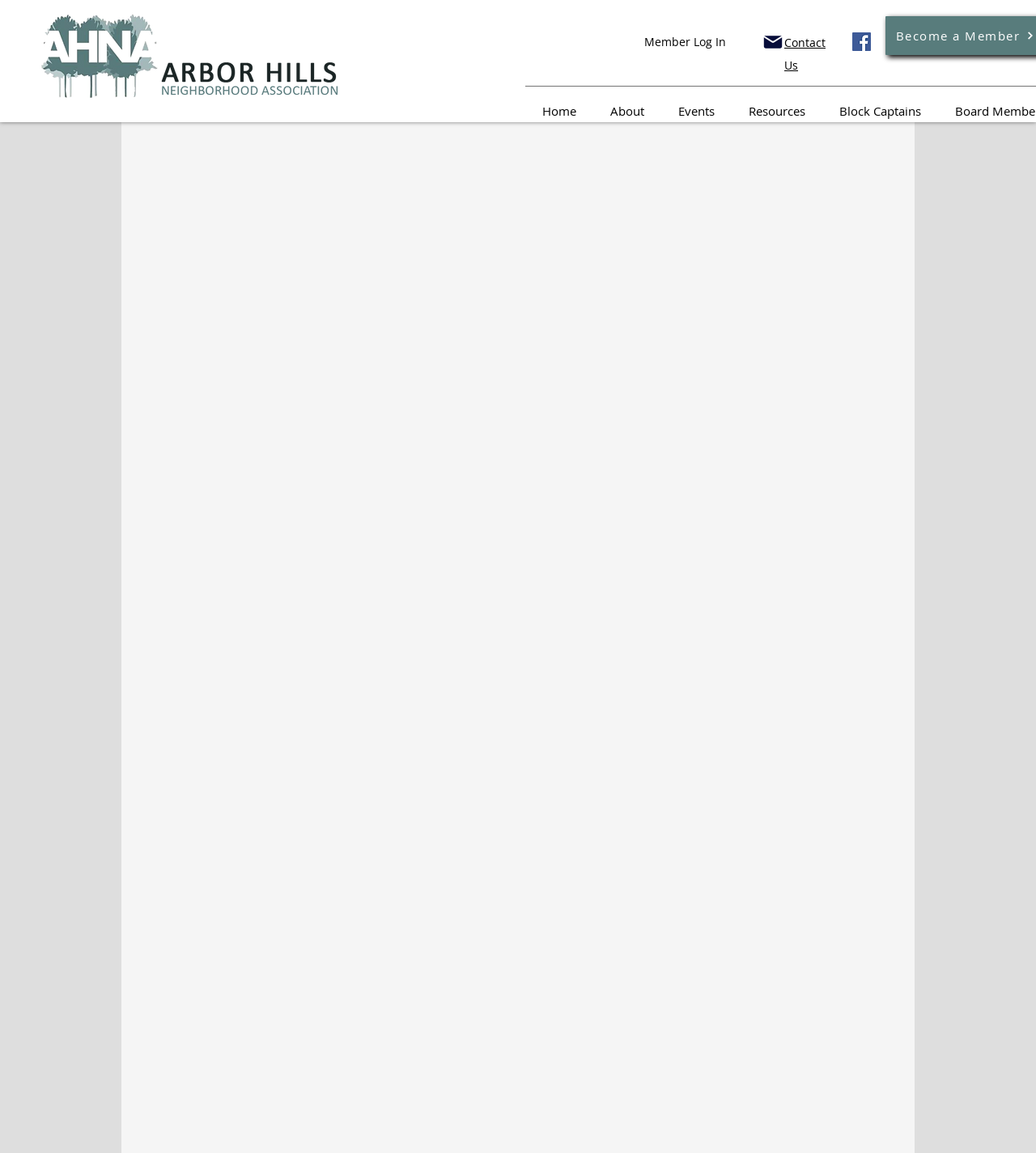How many navigation links are there?
Based on the image, provide your answer in one word or phrase.

5